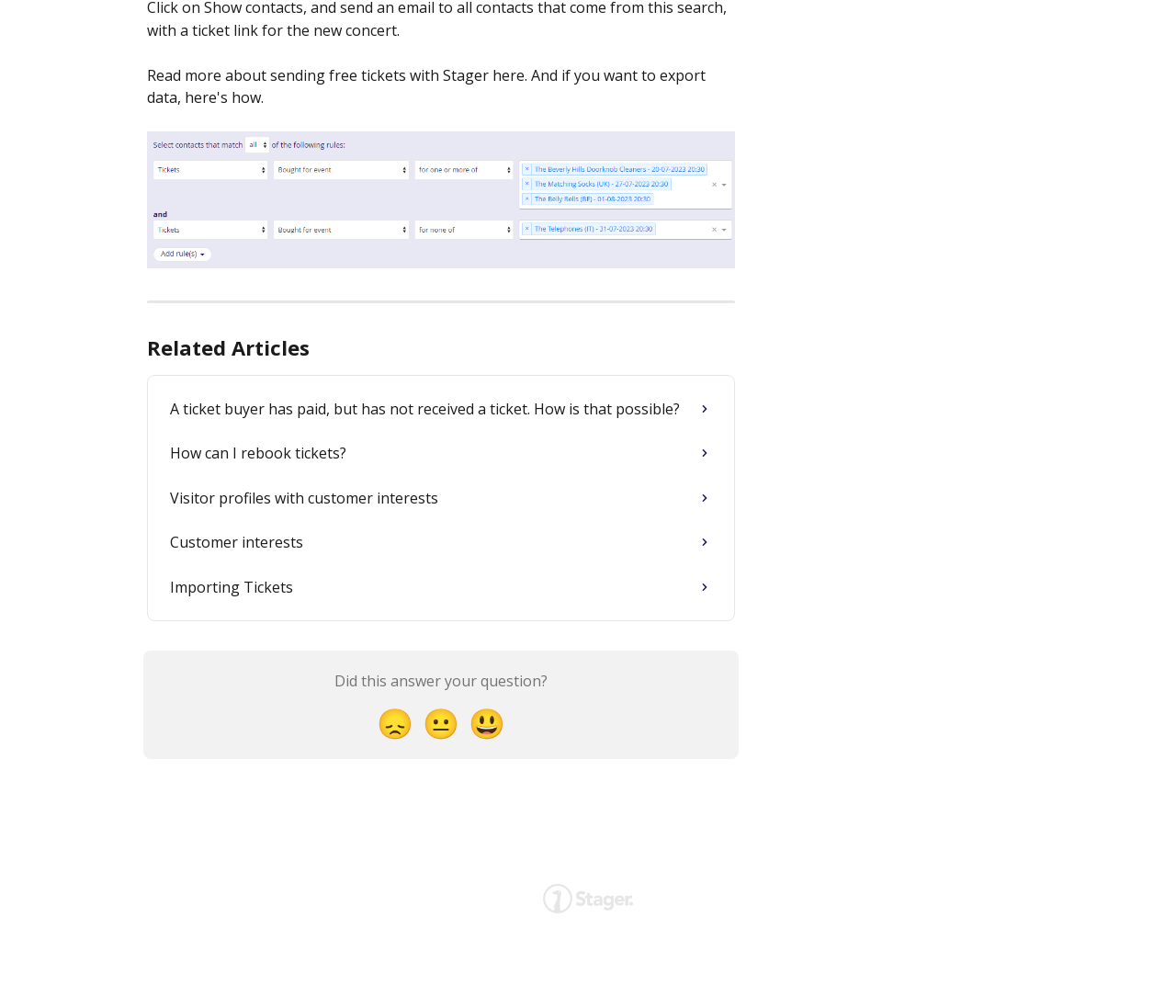Please find the bounding box coordinates of the element that needs to be clicked to perform the following instruction: "Click on the 'Related Articles' section". The bounding box coordinates should be four float numbers between 0 and 1, represented as [left, top, right, bottom].

[0.125, 0.331, 0.263, 0.358]